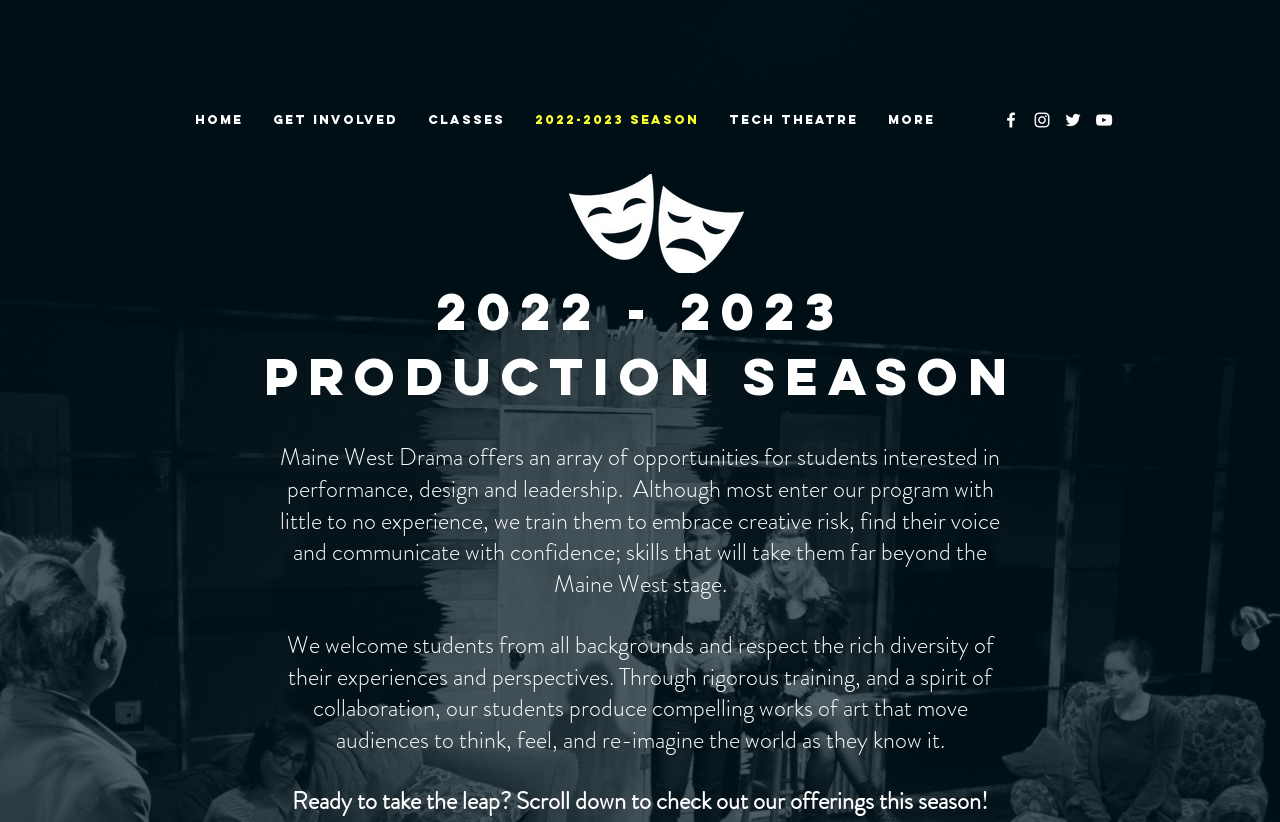Please pinpoint the bounding box coordinates for the region I should click to adhere to this instruction: "Click the Facebook icon".

[0.782, 0.134, 0.798, 0.158]